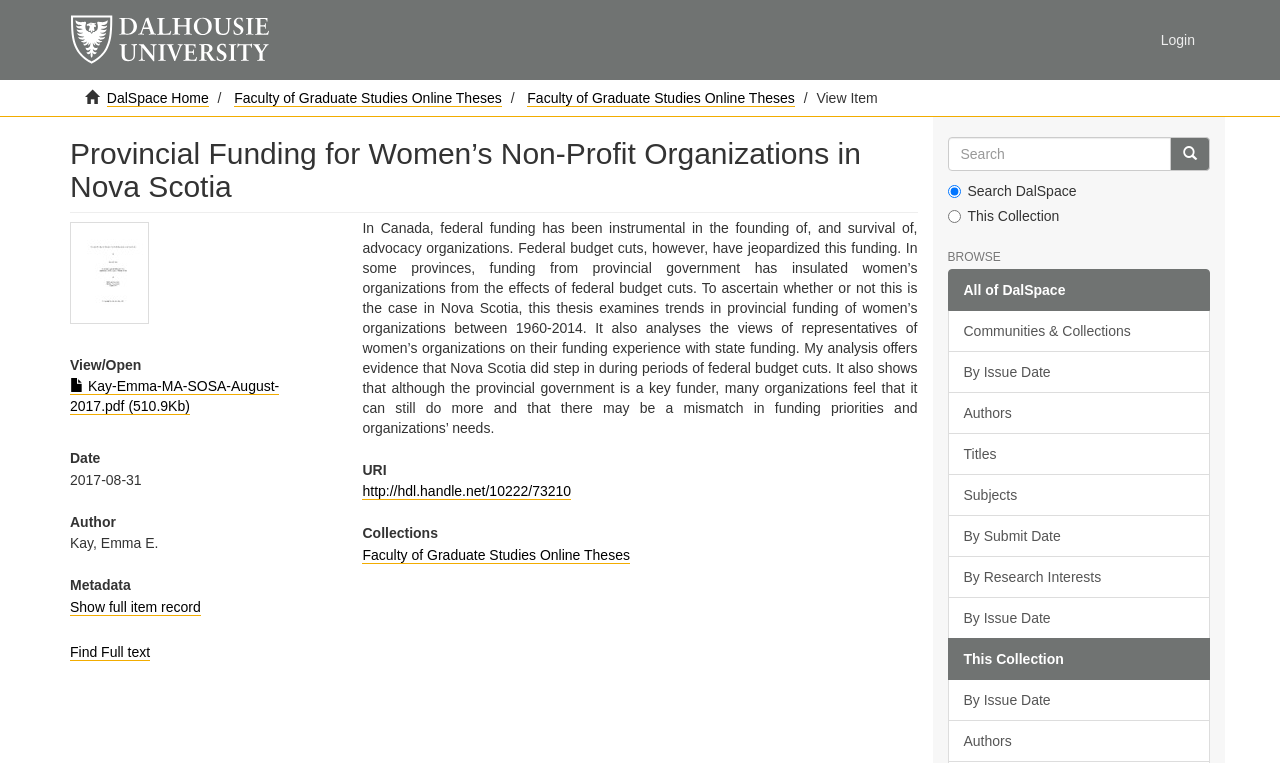Determine the bounding box coordinates of the clickable region to follow the instruction: "Browse all of DalSpace".

[0.753, 0.37, 0.832, 0.391]